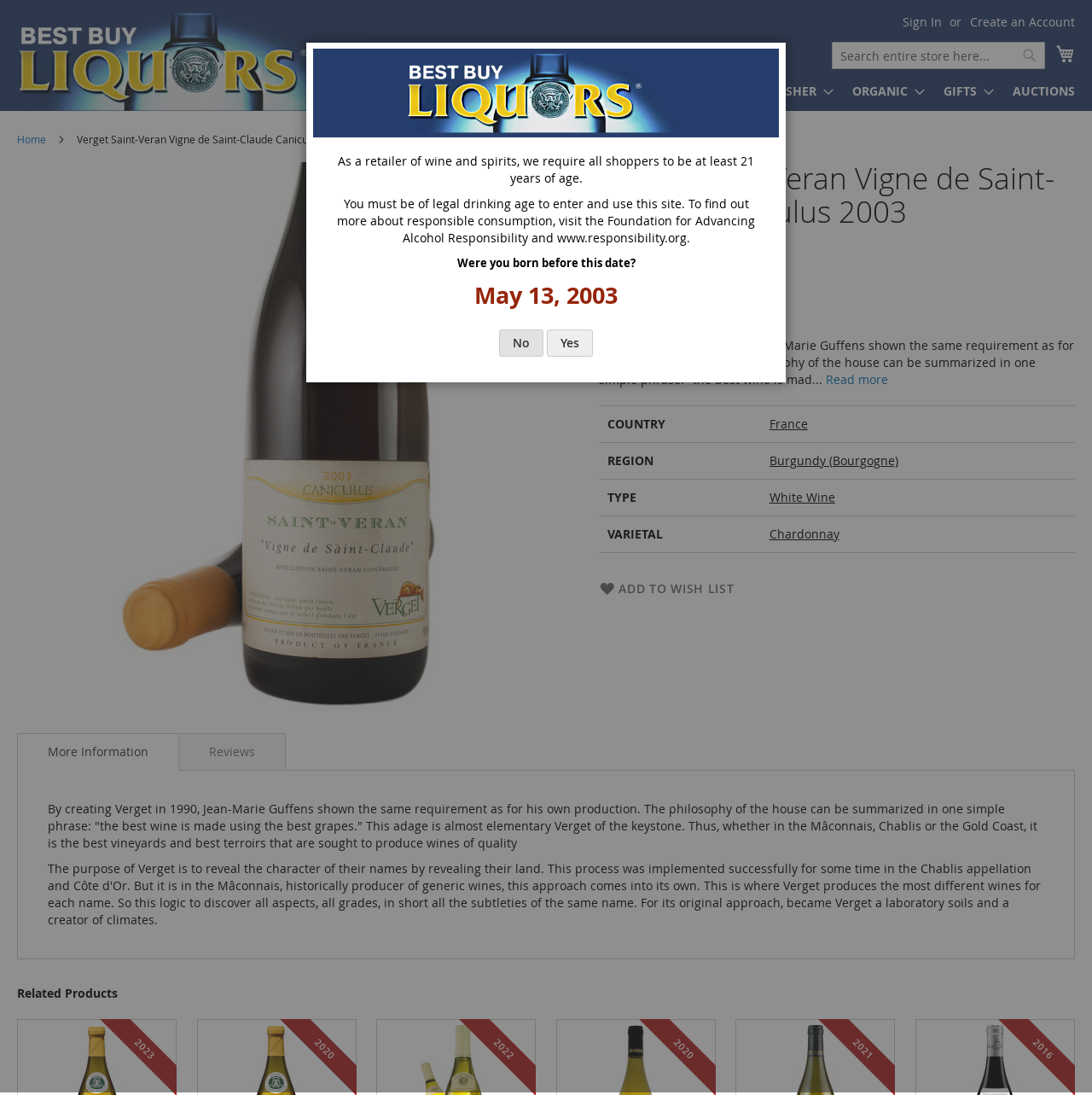Kindly provide the bounding box coordinates of the section you need to click on to fulfill the given instruction: "Read more about the product".

[0.756, 0.339, 0.813, 0.354]